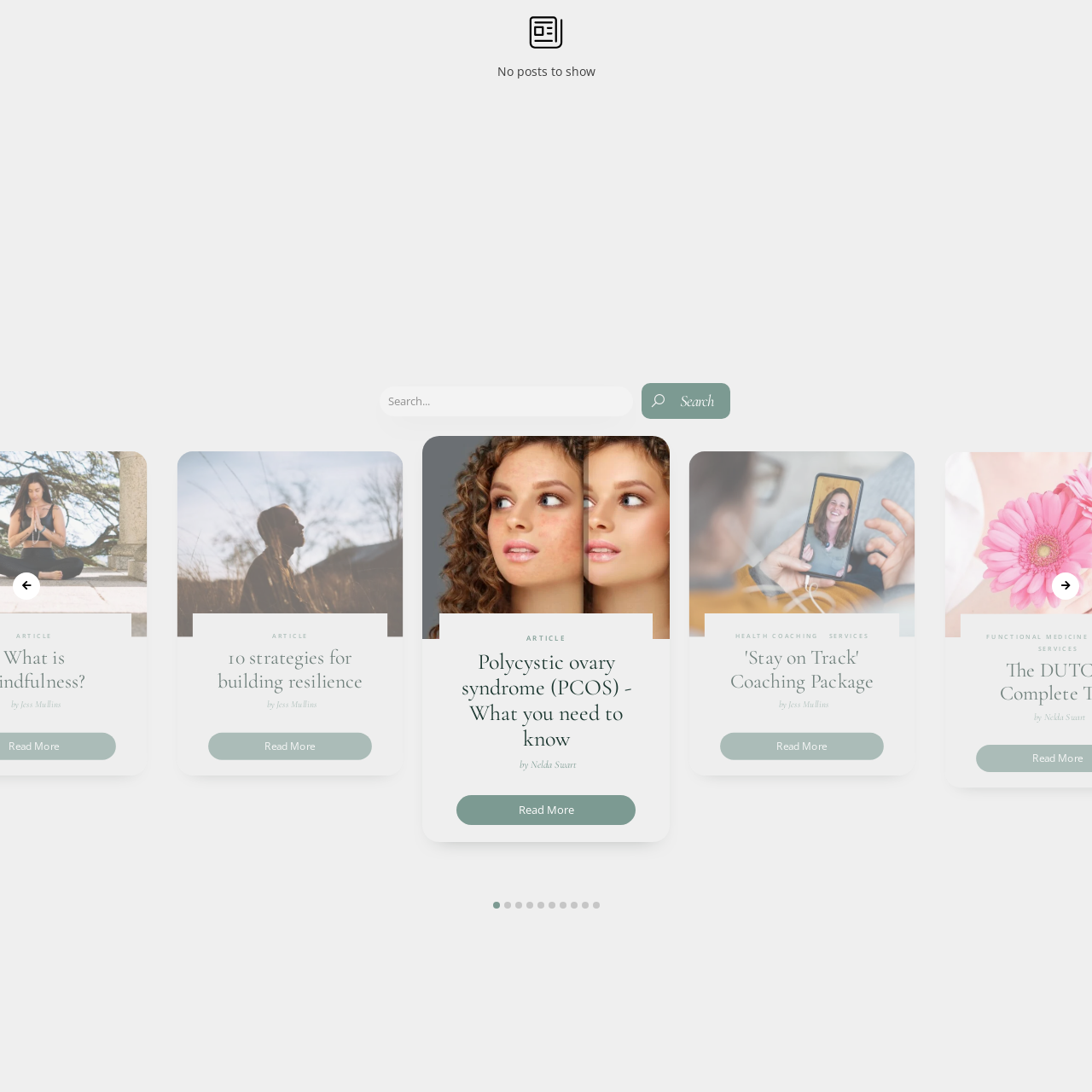Explain comprehensively what is shown in the image marked by the red outline.

The image features a silhouette of a man sitting on a grassy field during daytime. The figure is depicted in a minimalist style, characterized by its dark outline against a lighter background, suggesting warmth and tranquility. The scene conveys a sense of contemplation and serenity, as the individual appears to be in a reflective pose, potentially enjoying the peaceful surroundings of nature. The grassy field likely symbolizes freedom and relaxation, inviting viewers to imagine themselves in a similar serene setting.